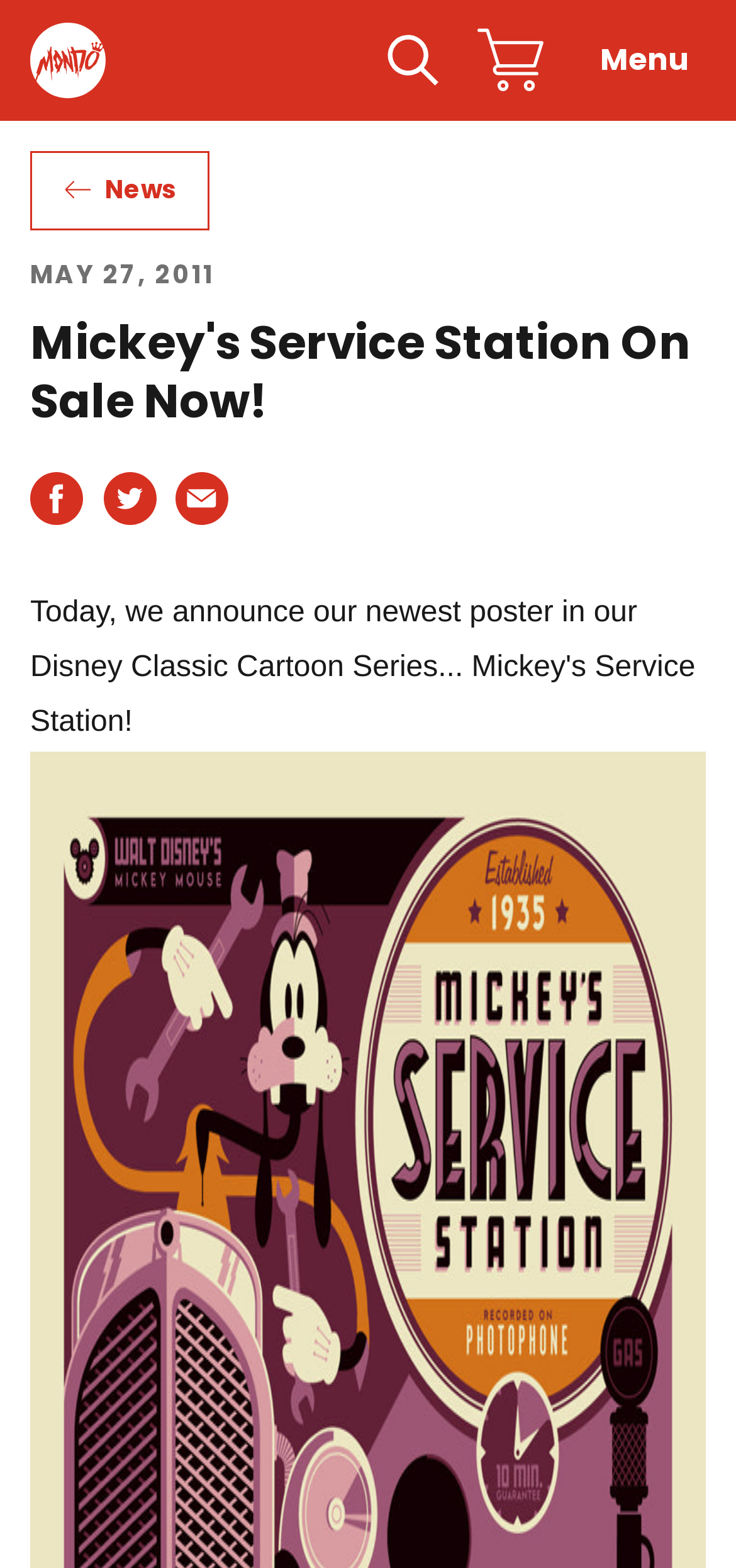Please identify the webpage's heading and generate its text content.

Mickey's Service Station On Sale Now!